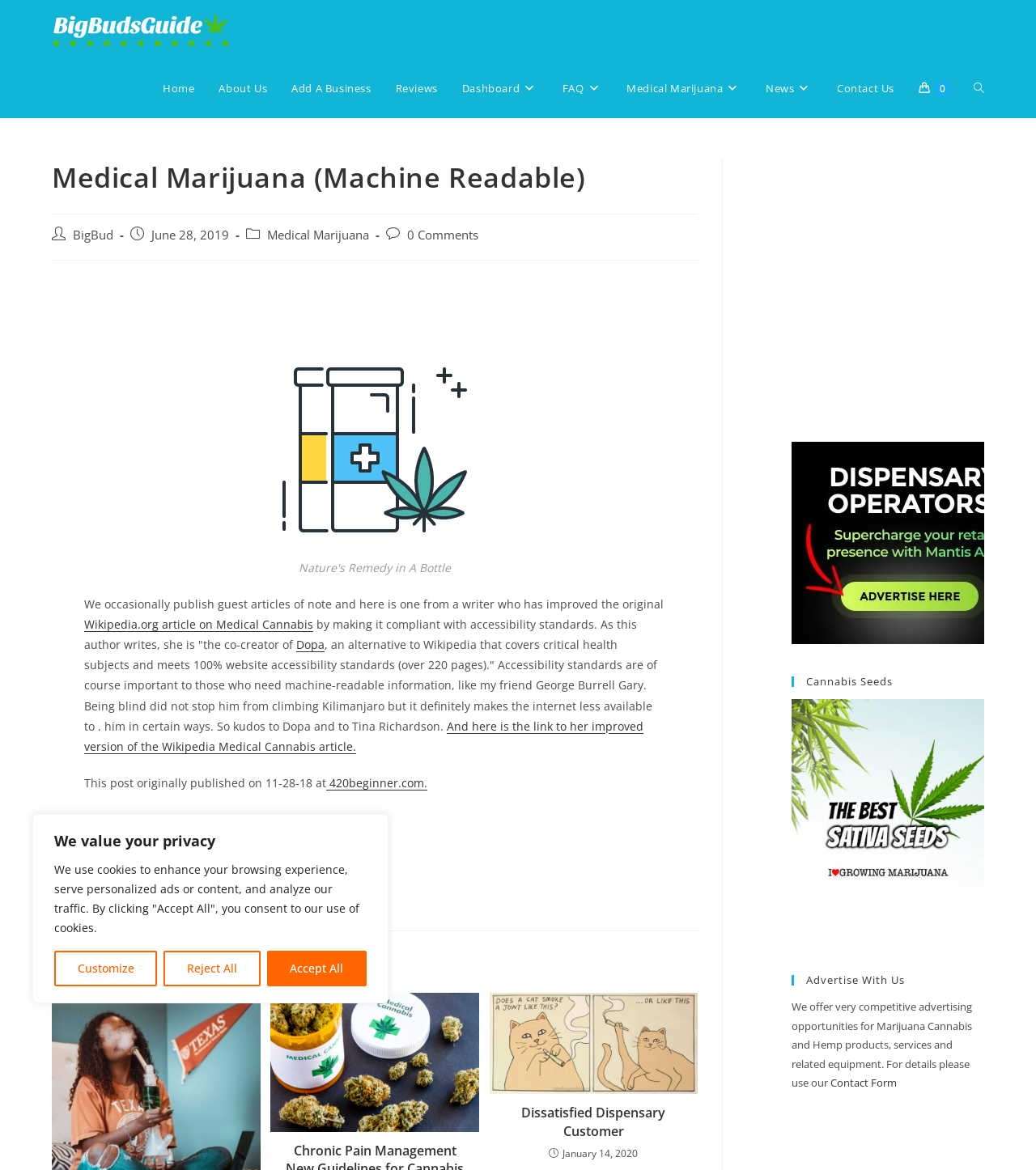Produce an extensive caption that describes everything on the webpage.

This webpage is about medical marijuana, with a focus on providing information and resources related to its use. At the top of the page, there is a notification bar that informs users about the website's use of cookies and provides options to customize or reject them.

Below the notification bar, there is a layout table that contains a series of links to different sections of the website, including "Home", "About Us", "Add A Business", "Reviews", "Dashboard", "FAQ", "Medical Marijuana", "News", and "Contact Us". These links are arranged horizontally across the top of the page.

The main content of the page is divided into two sections. On the left side, there is a header section that displays the title "Medical Marijuana (Machine Readable)" and provides information about the post author, publication date, and categories. Below this section, there is a figure with an image related to medical marijuana, accompanied by a caption.

The main article section begins with a brief introduction to the topic of medical marijuana and its importance. The text then discusses the improvement of the Wikipedia Medical Cannabis article by making it compliant with accessibility standards. There is a link to the improved article, as well as a mention of the author's alternative website, Dopa, which covers critical health subjects and meets 100% website accessibility standards.

The article also mentions the importance of accessibility standards, citing the example of a blind person who climbed Kilimanjaro but faces difficulties accessing the internet. The text concludes with a link to the original publication of the post and a mention of the website 420beginner.com.

On the right side of the page, there is a sidebar section that contains a heading "YOU MIGHT ALSO LIKE" and displays two article previews with images and links to read more. Below this section, there is a complementary section that contains an iframe, a heading "Cannabis Seeds", and a link to advertise with the website.

Overall, the webpage provides a wealth of information and resources related to medical marijuana, with a focus on accessibility and compliance with accessibility standards.